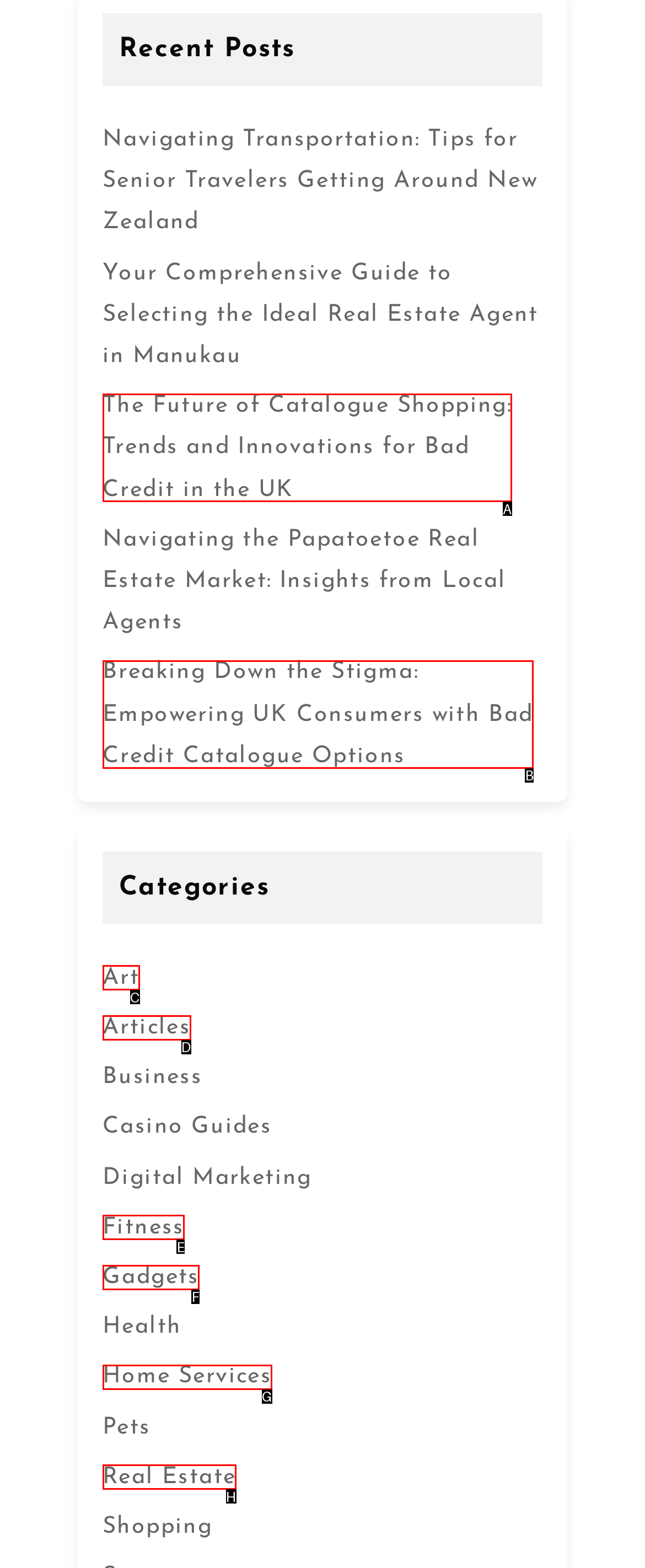Which lettered option should be clicked to achieve the task: explore real estate articles? Choose from the given choices.

H